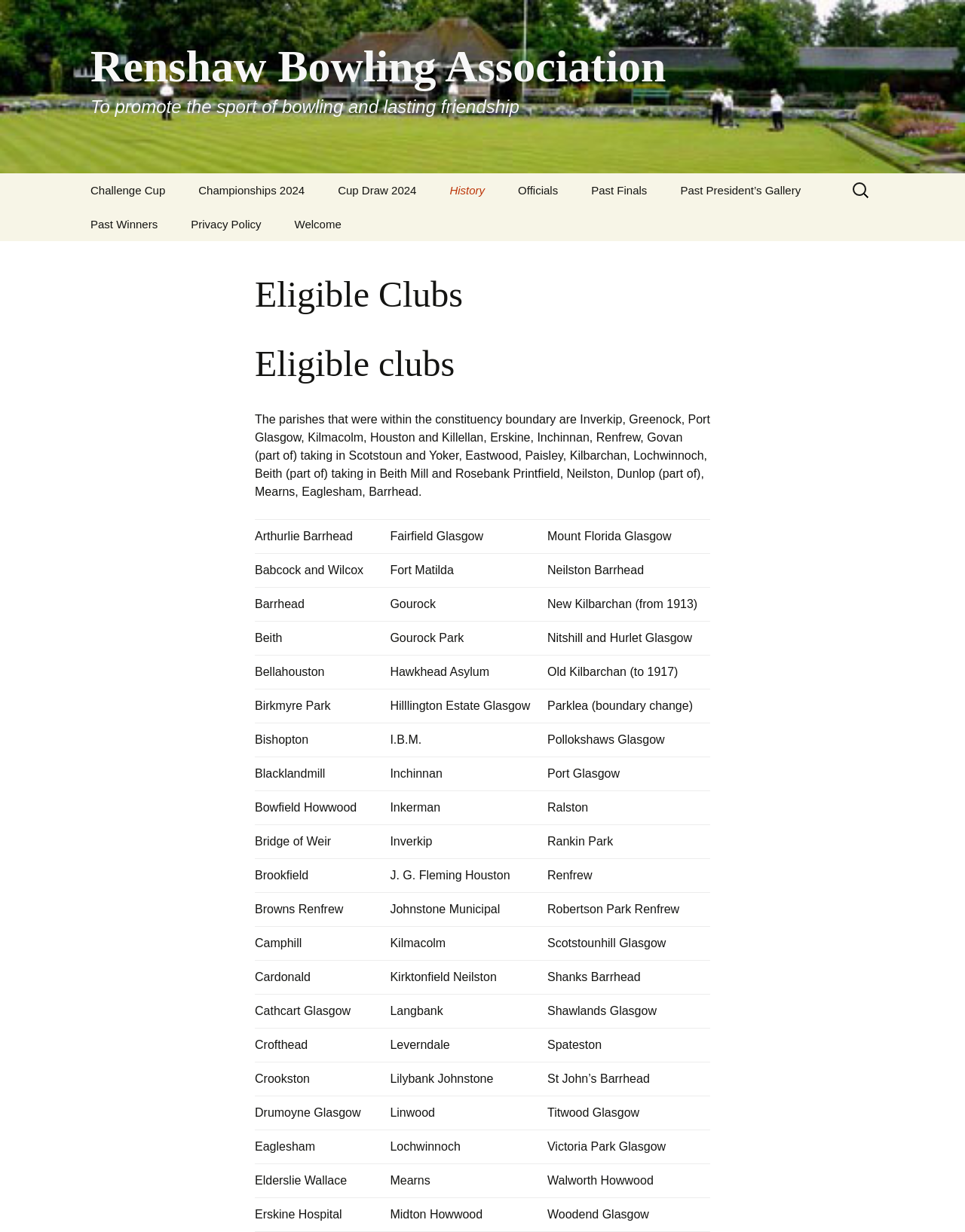Extract the main title from the webpage.

Renshaw Bowling Association